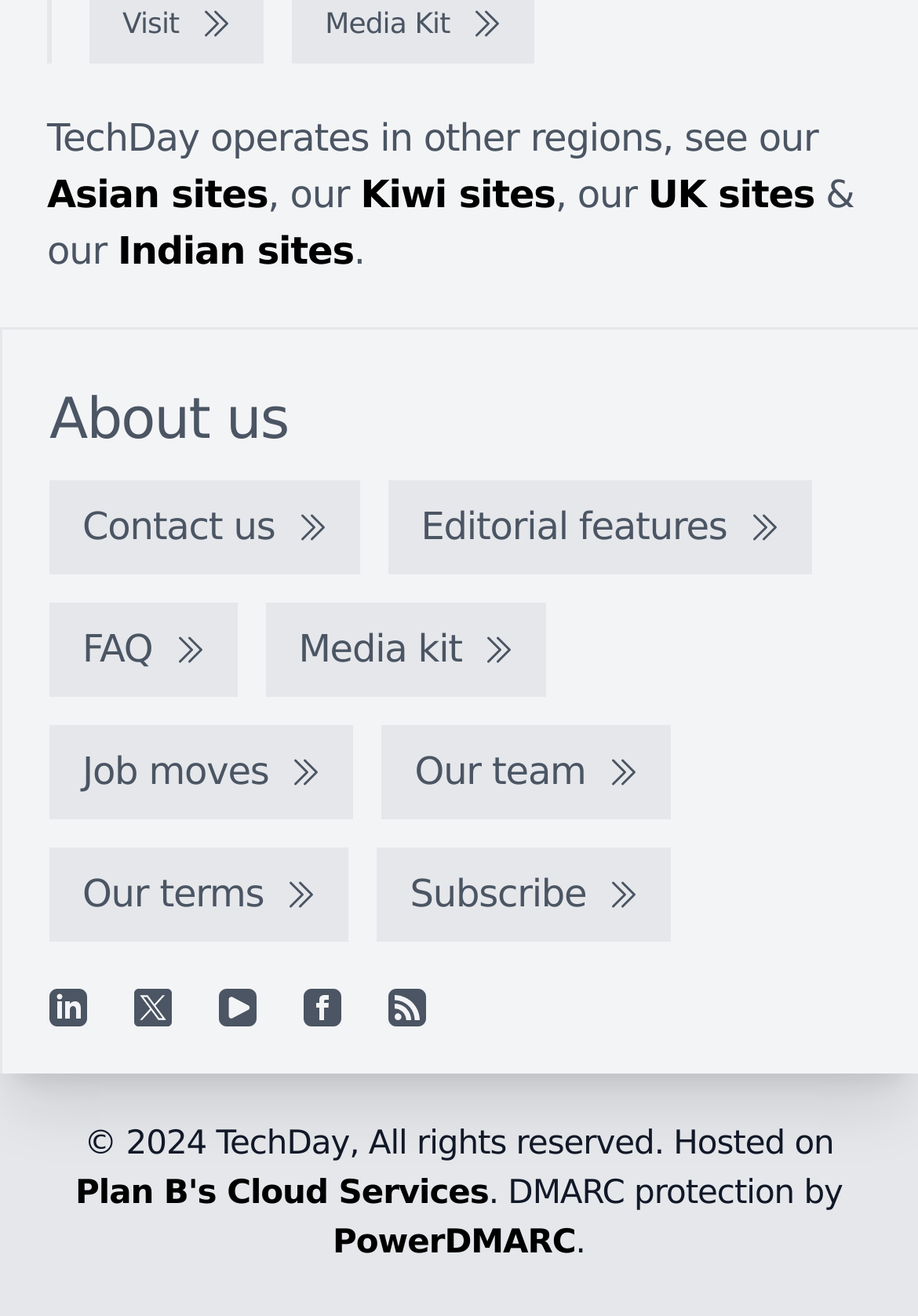Kindly provide the bounding box coordinates of the section you need to click on to fulfill the given instruction: "Contact us".

[0.054, 0.366, 0.392, 0.437]